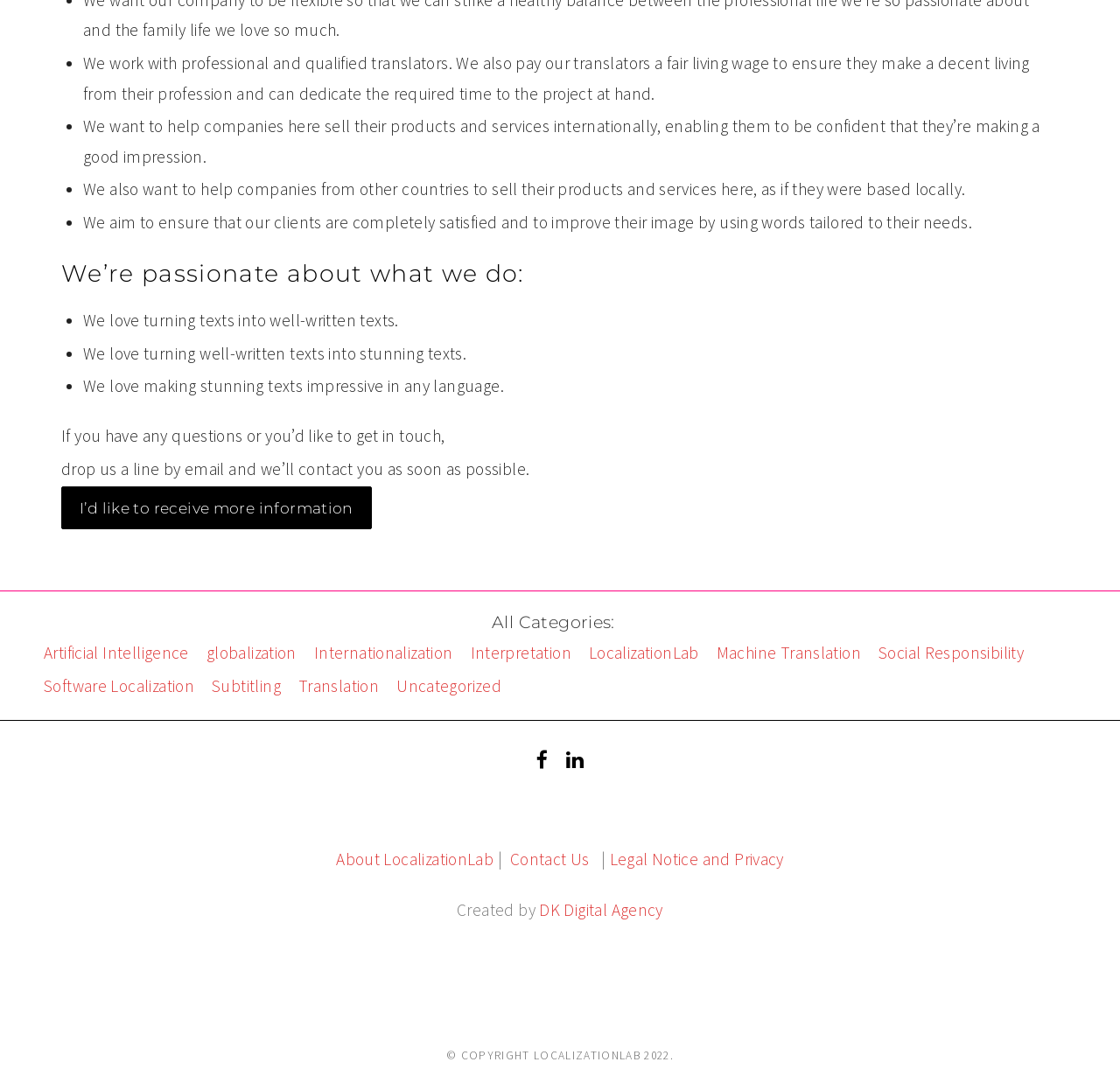Use a single word or phrase to answer this question: 
How can one contact the company?

Email